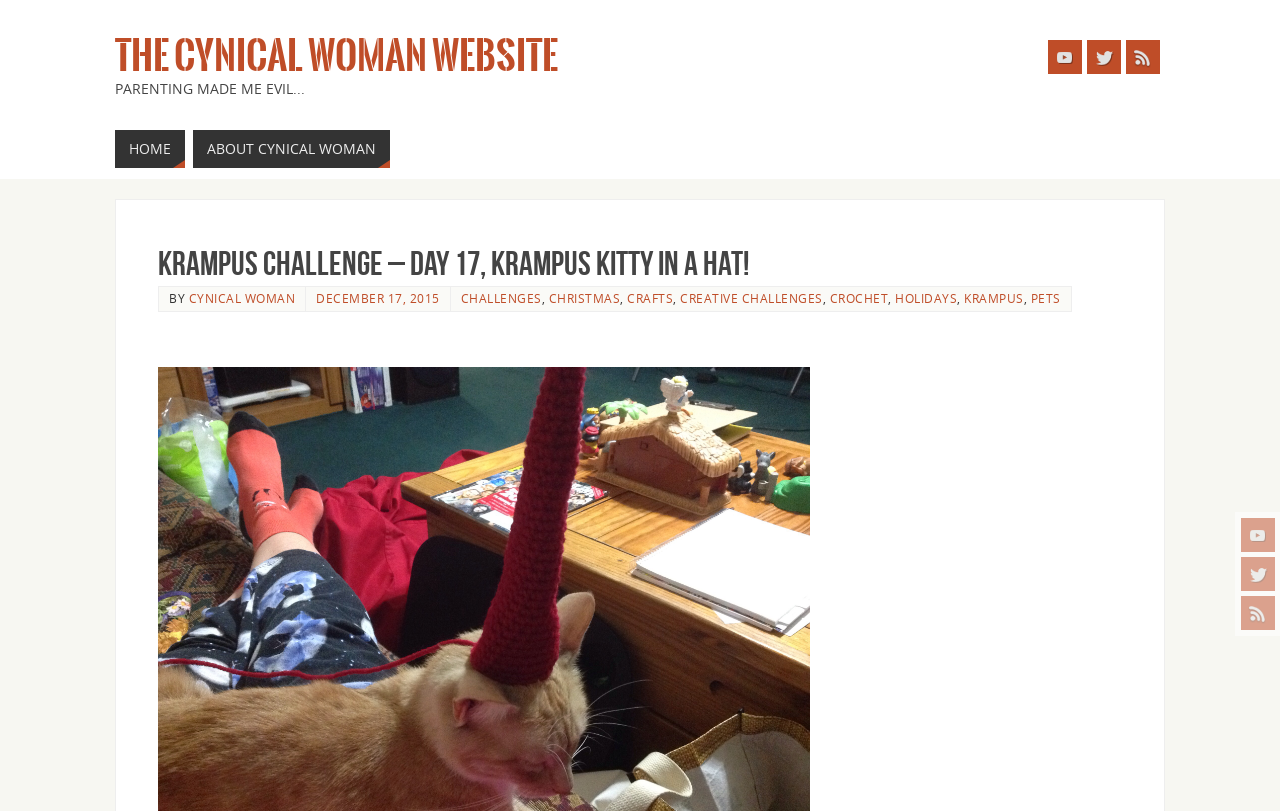Based on what you see in the screenshot, provide a thorough answer to this question: What is the website's name?

I determined the website's name by looking at the link element with the text 'THE CYNICAL WOMAN WEBSITE' at coordinates [0.09, 0.049, 0.436, 0.089].